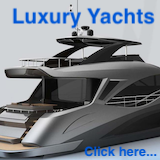Elaborate on all the features and components visible in the image.

The image showcases a sleek luxury yacht, featuring a modern design with an elegant silhouette and advanced technological features. The yacht's exterior is highlighted by a striking combination of dark hues and smooth lines, emphasizing its opulence. Above the main deck, there is a sophisticated navigation system, reflecting the yacht's capability for luxury travel. The caption prominently displays "Luxury Yachts" in bold blue letters, suggesting a focus on high-end leisure experiences, with an invitation to "Click here..." for more information or options related to luxury yacht offerings. This image is positioned to attract those interested in premium maritime experiences.